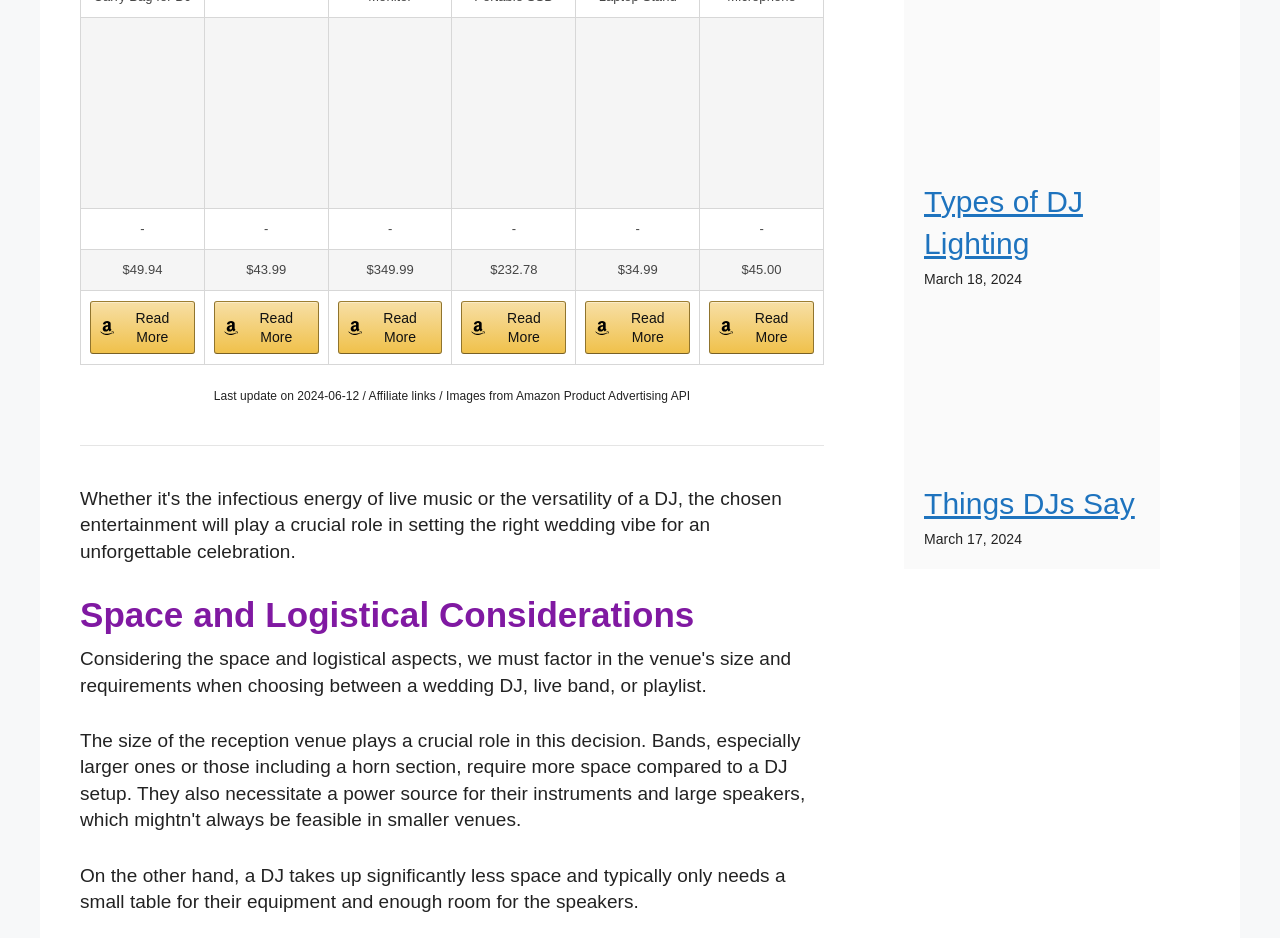Please find the bounding box coordinates of the section that needs to be clicked to achieve this instruction: "View the image of SNIGJAT DJ Controller Case".

[0.175, 0.248, 0.241, 0.407]